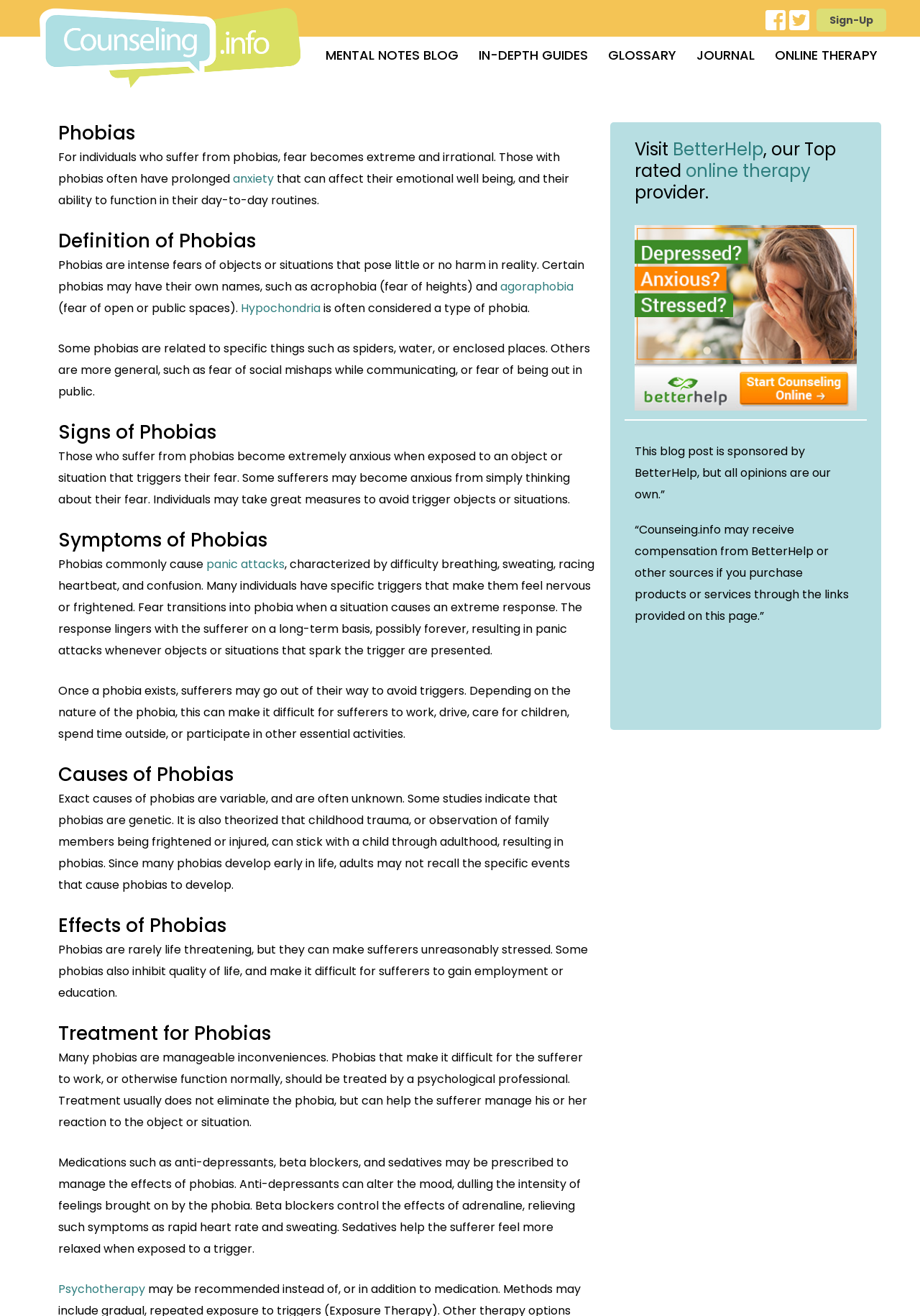Highlight the bounding box of the UI element that corresponds to this description: "parent_node: Sign-Up title="Therapists"".

[0.043, 0.006, 0.326, 0.067]